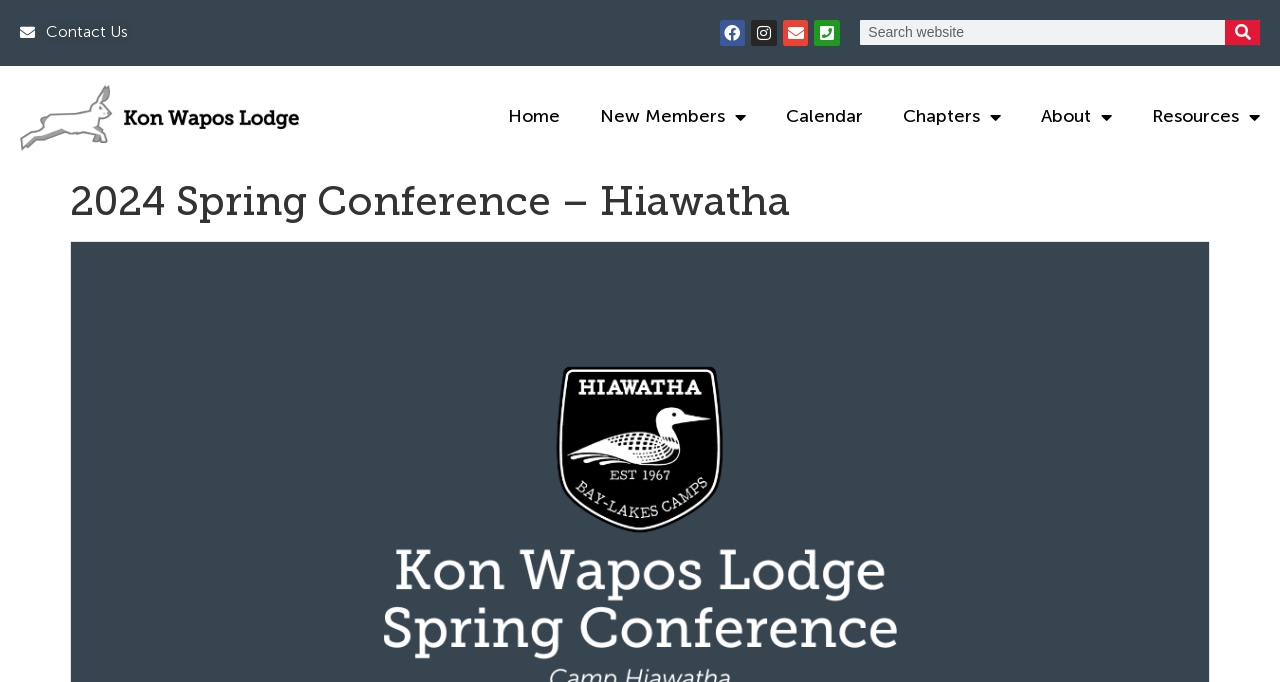How many icons are in the top navigation bar?
Refer to the image and respond with a one-word or short-phrase answer.

4